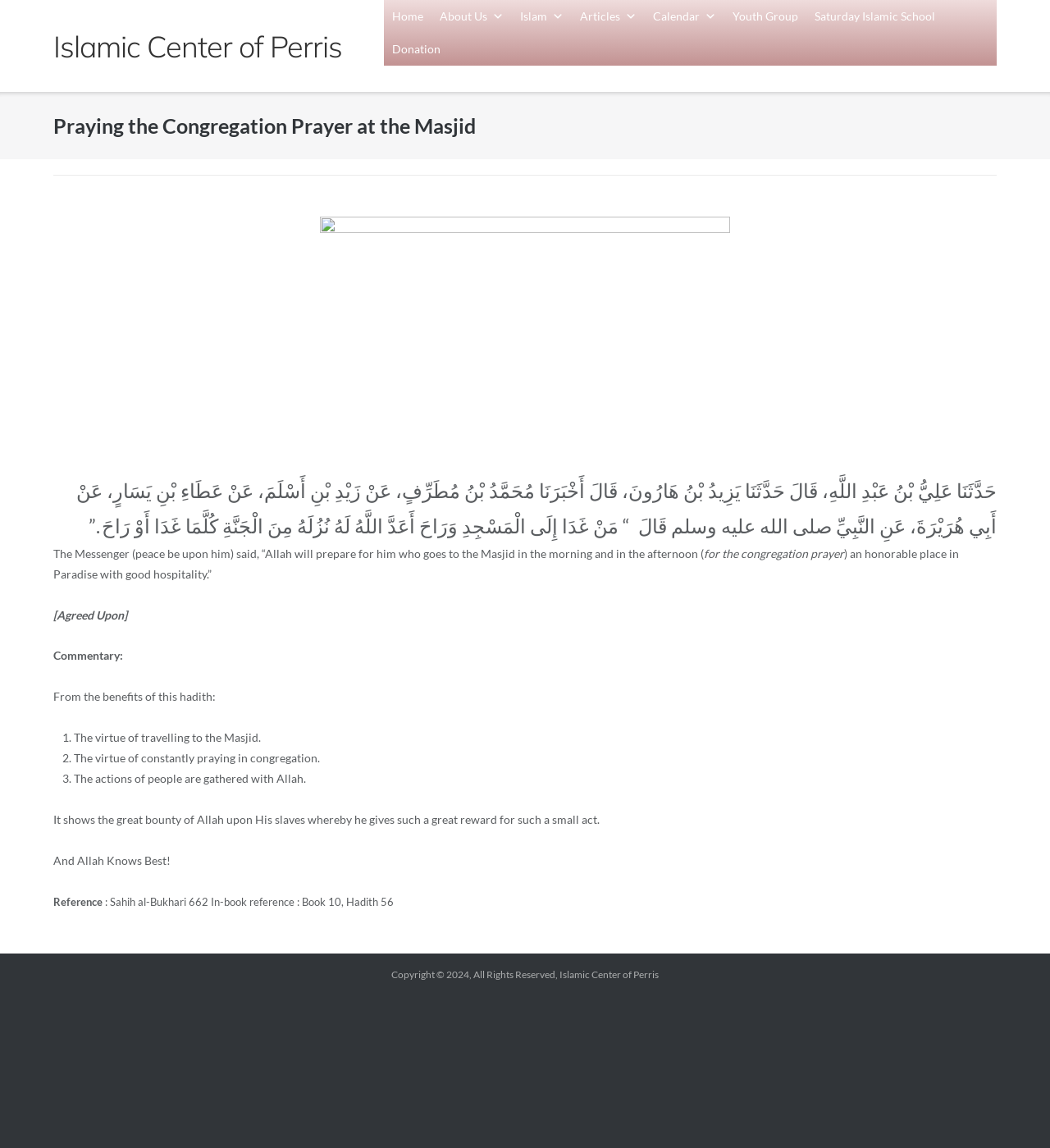Determine the bounding box coordinates for the clickable element to execute this instruction: "Click the 'Islamic Center of Perris' link at the bottom". Provide the coordinates as four float numbers between 0 and 1, i.e., [left, top, right, bottom].

[0.533, 0.843, 0.627, 0.854]